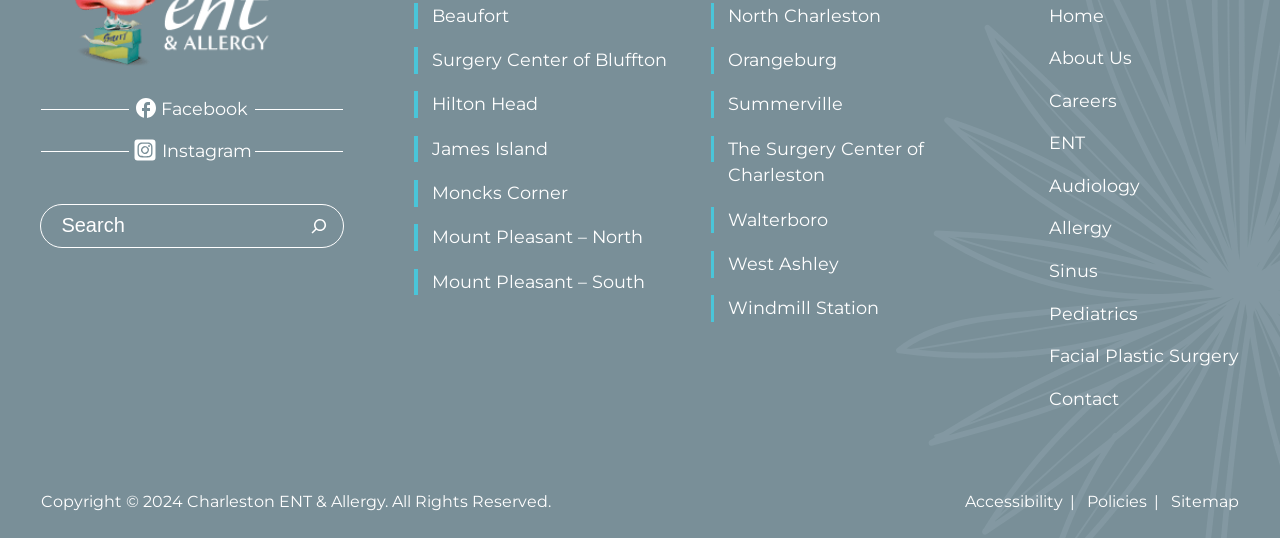Using the element description provided, determine the bounding box coordinates in the format (top-left x, top-left y, bottom-right x, bottom-right y). Ensure that all values are floating point numbers between 0 and 1. Element description: Moncks Corner

[0.324, 0.335, 0.532, 0.384]